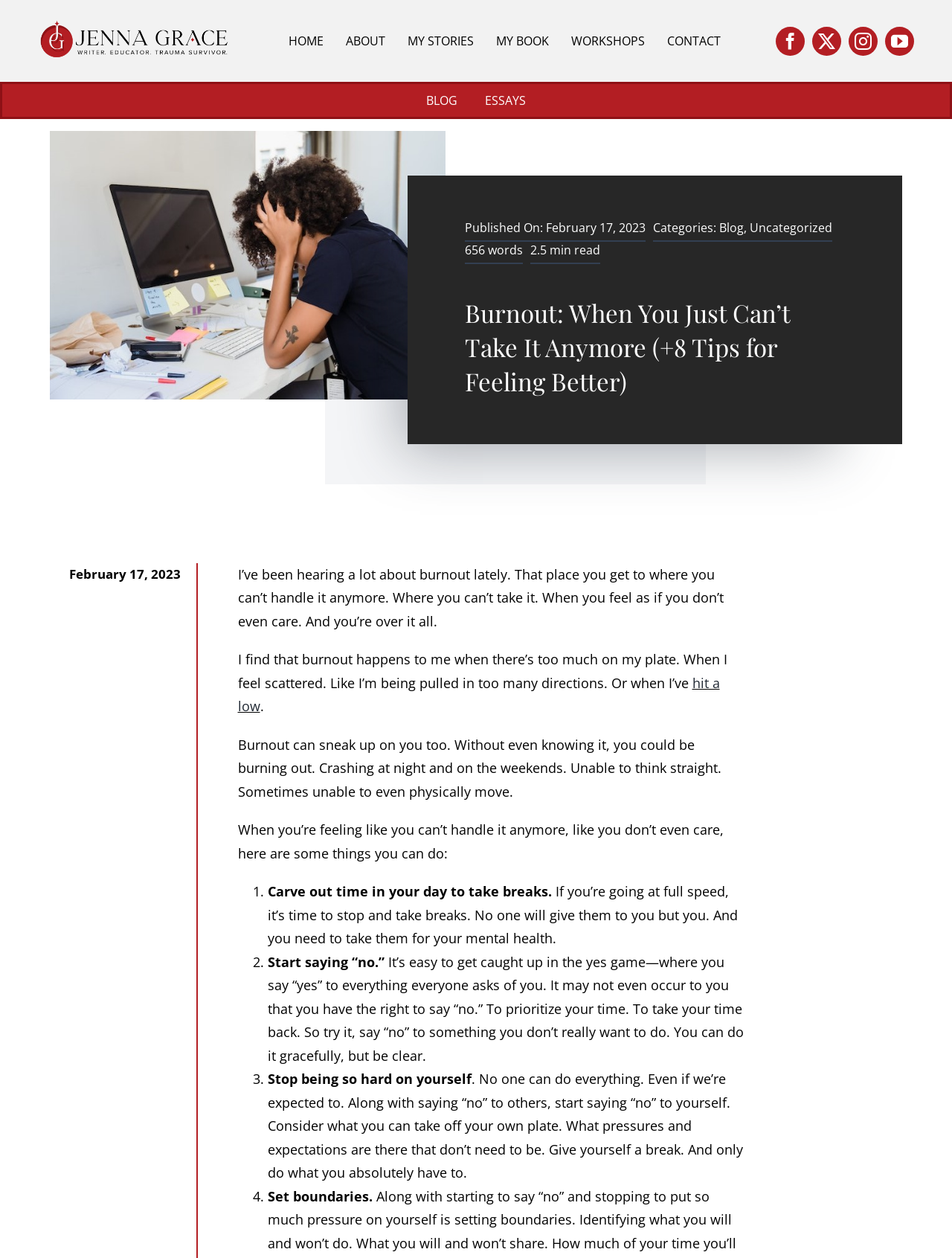What is the author's name?
Look at the screenshot and respond with one word or a short phrase.

Jenna Grace